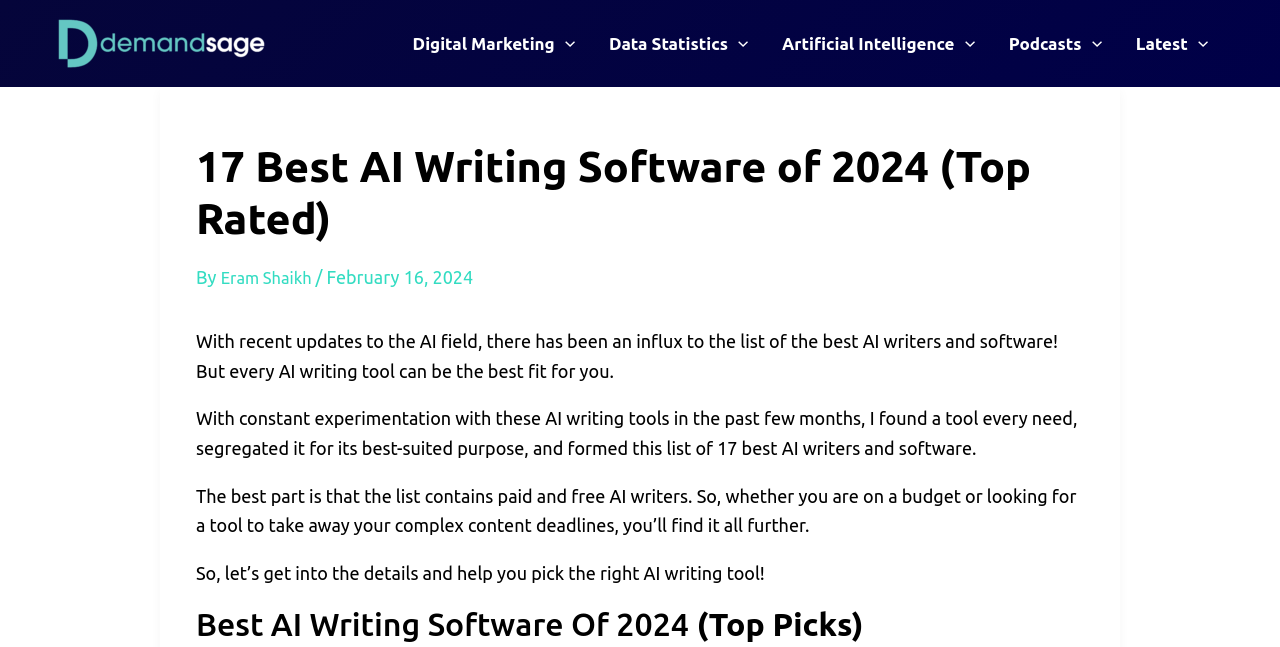Provide the bounding box coordinates of the HTML element described by the text: "Podcasts".

[0.775, 0.029, 0.874, 0.106]